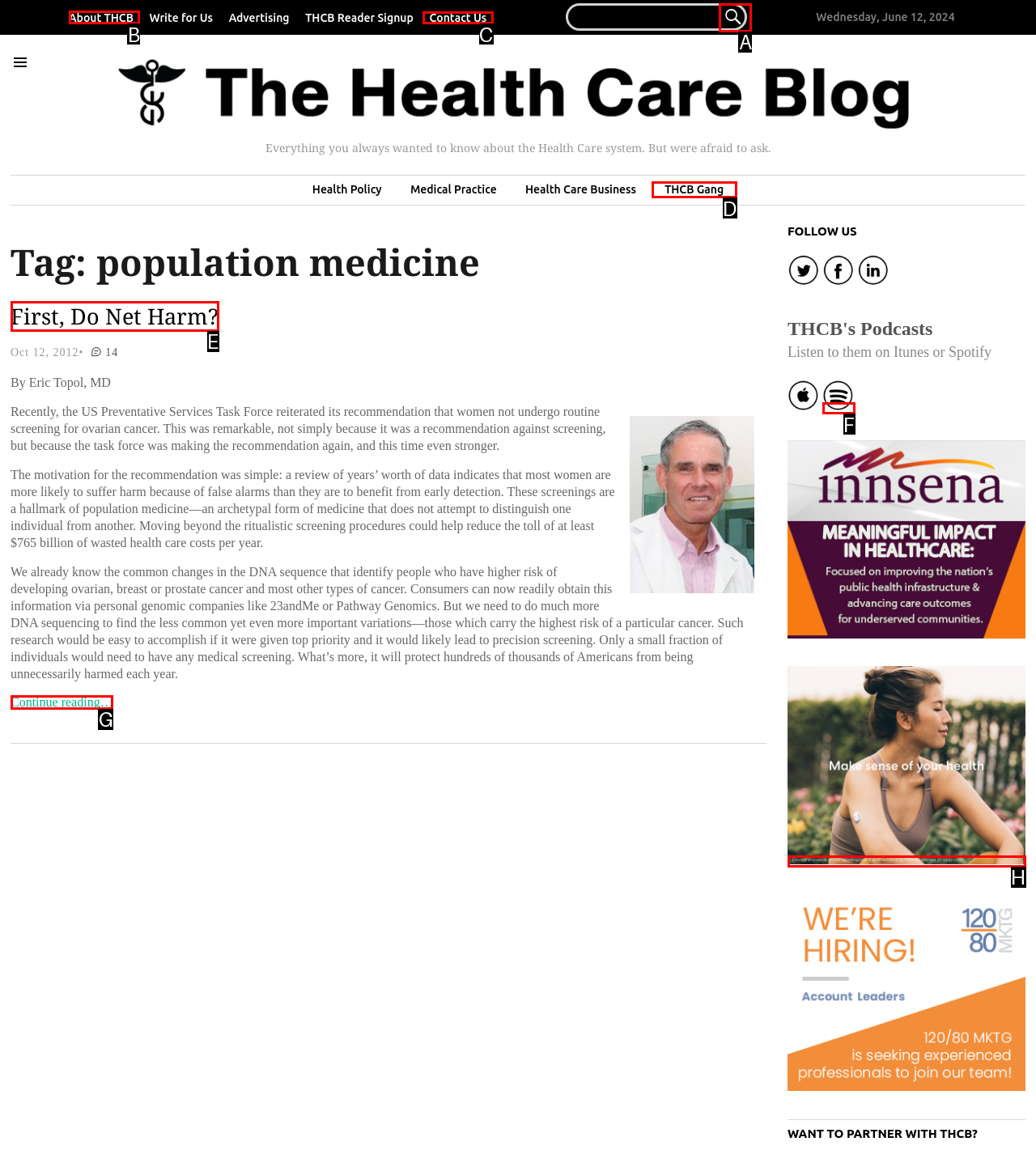Determine the letter of the element I should select to fulfill the following instruction: Send an email to 'journalism@uwrf.edu'. Just provide the letter.

None